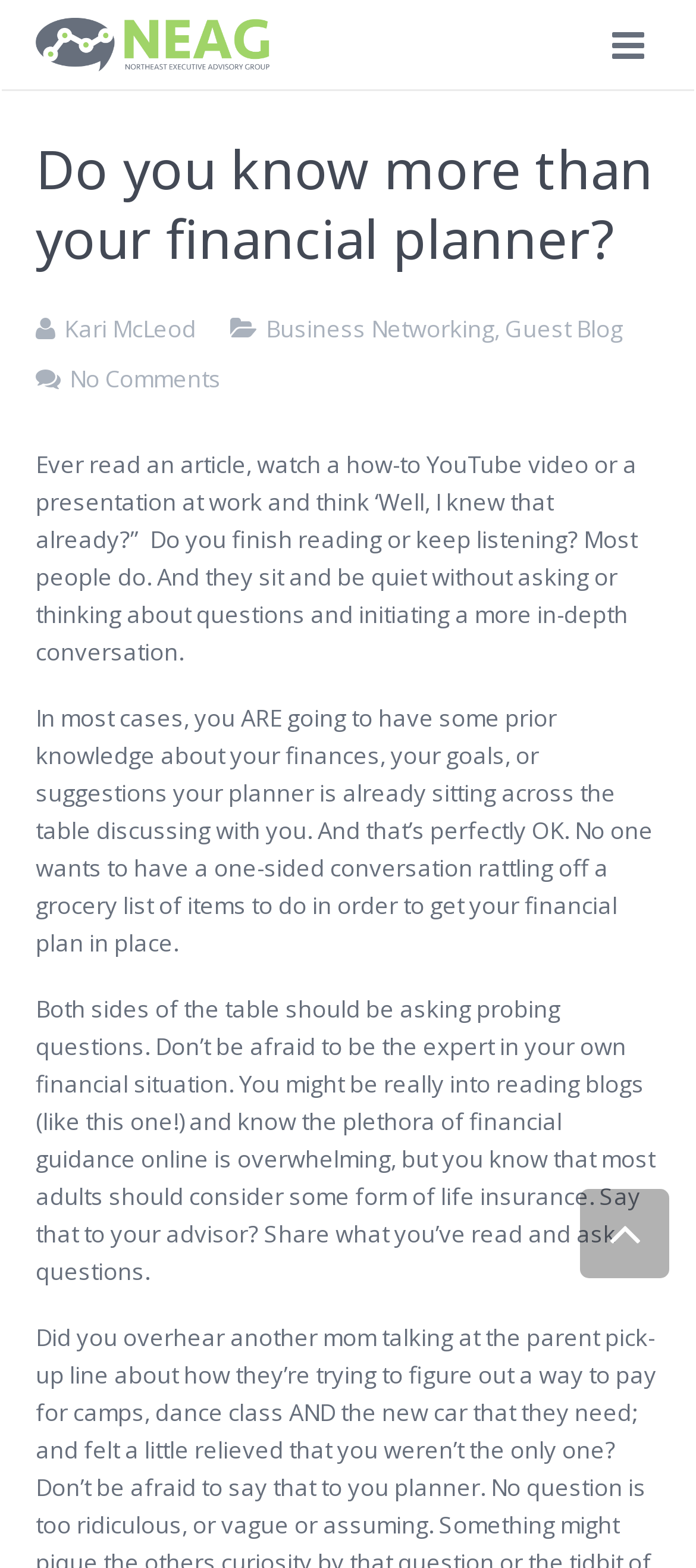What is the topic of the article?
From the image, respond using a single word or phrase.

Financial planning